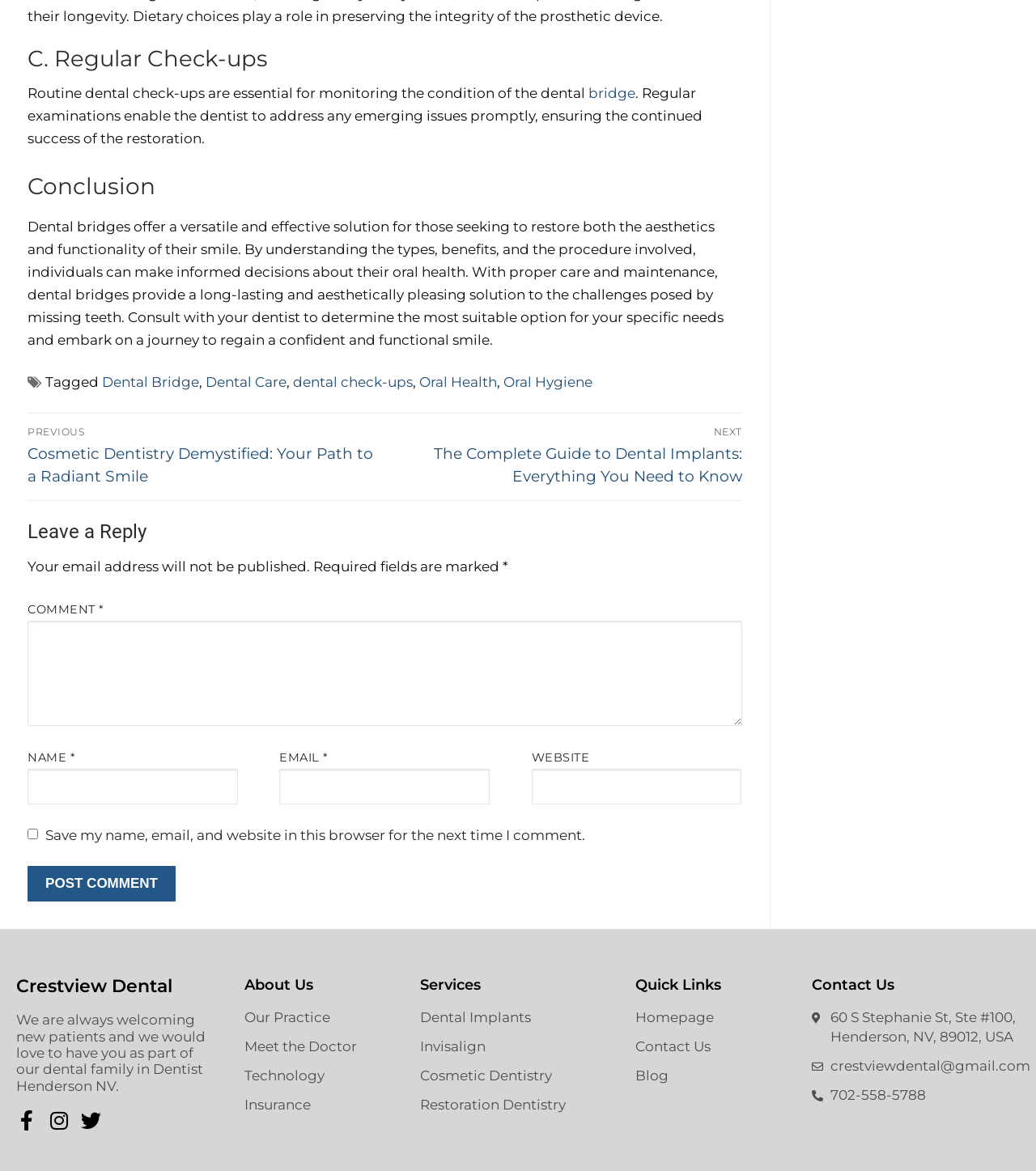What is the purpose of dental bridges?
Deliver a detailed and extensive answer to the question.

The webpage states that dental bridges offer a versatile and effective solution for those seeking to restore both the aesthetics and functionality of their smile. This implies that the primary purpose of dental bridges is to restore the appearance and functionality of teeth.